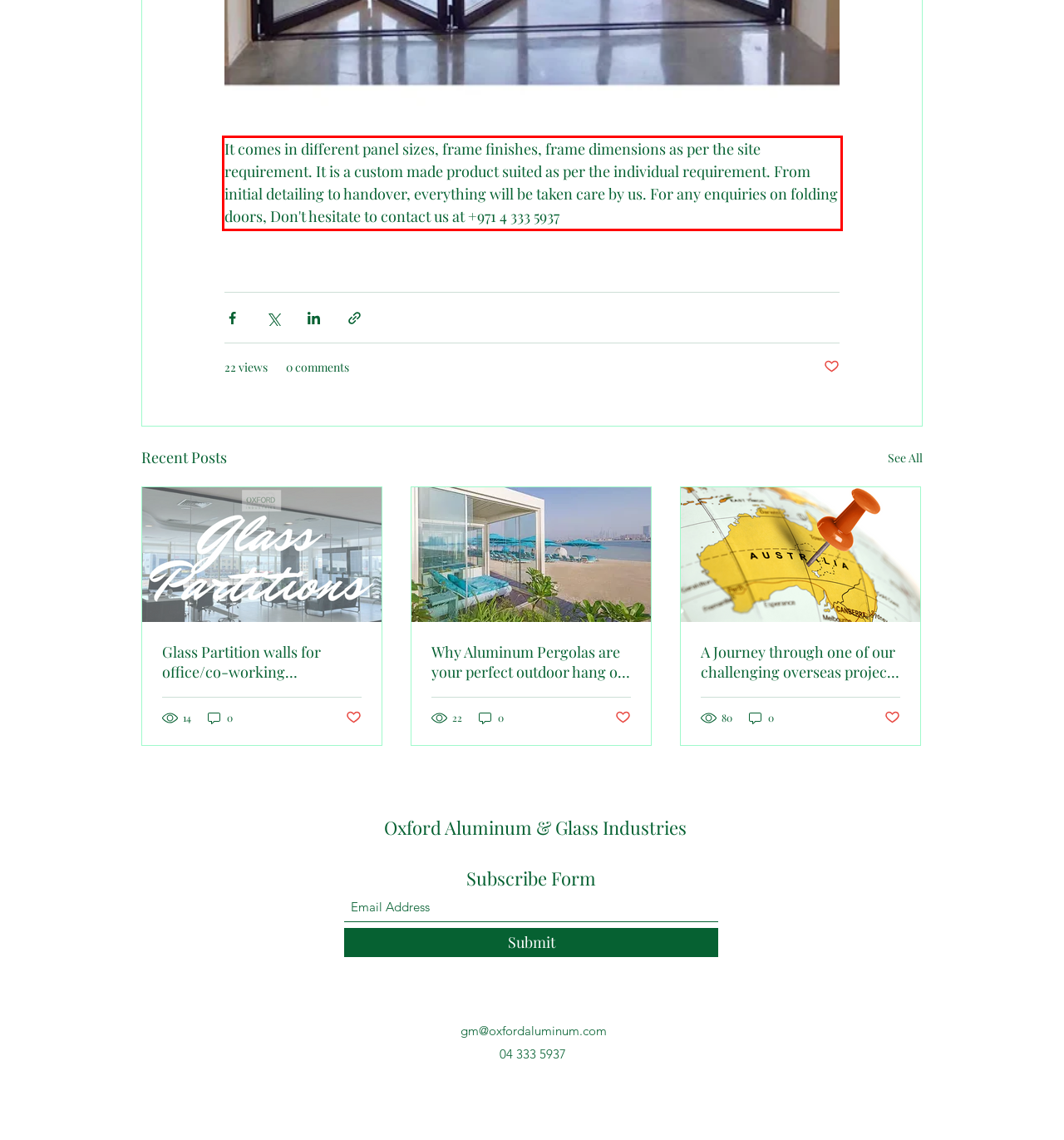Please analyze the provided webpage screenshot and perform OCR to extract the text content from the red rectangle bounding box.

It comes in different panel sizes, frame finishes, frame dimensions as per the site requirement. It is a custom made product suited as per the individual requirement. From initial detailing to handover, everything will be taken care by us. For any enquiries on folding doors, Don't hesitate to contact us at +971 4 333 5937